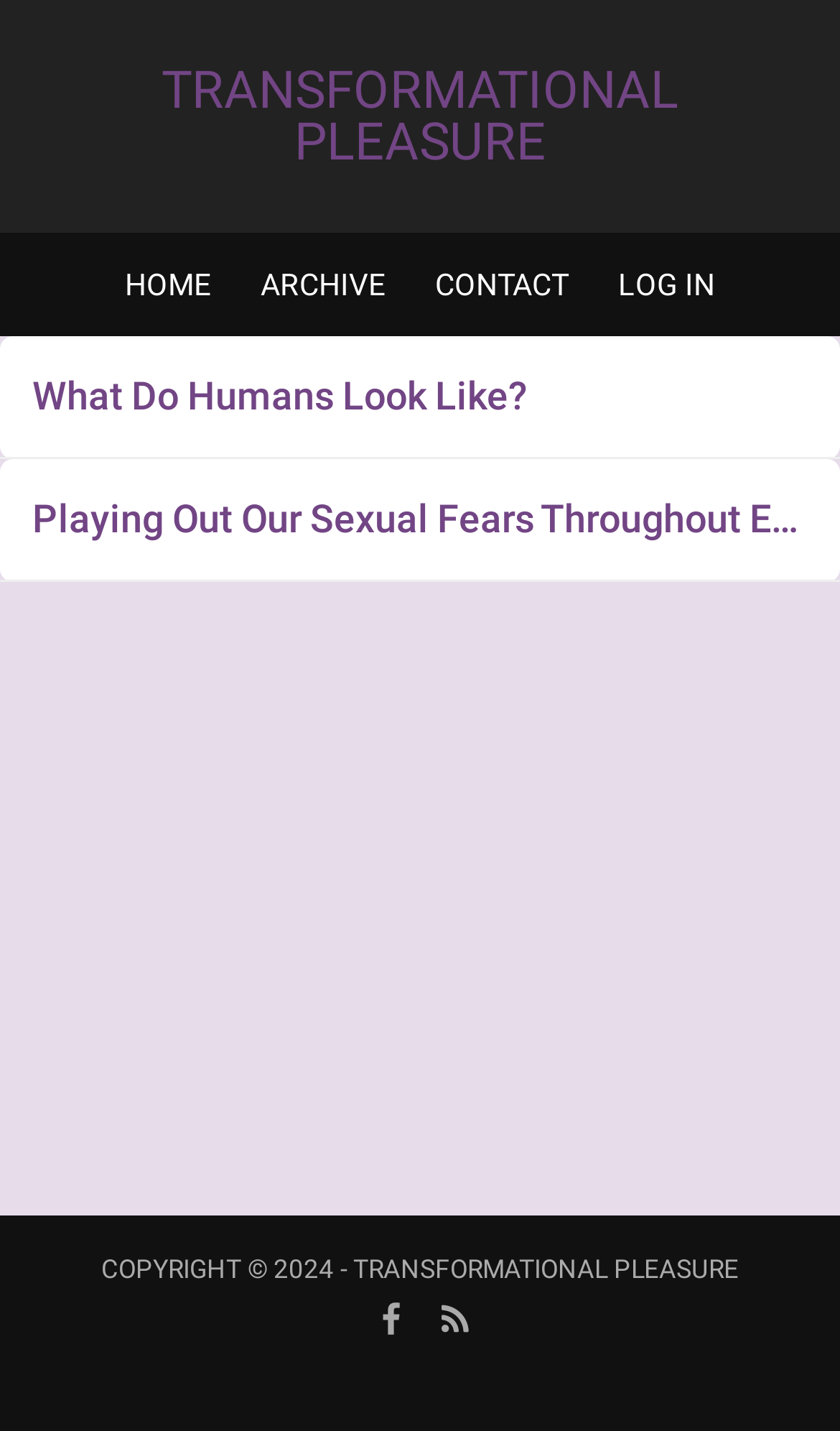Utilize the information from the image to answer the question in detail:
What is the profession of Melissa Fritchle?

From the webpage, we can see the header 'BY MELISSA FRITCHLE LMFT HOLISTIC SEX THERAPIST AND EDUCATOR', which indicates Melissa Fritchle's profession.